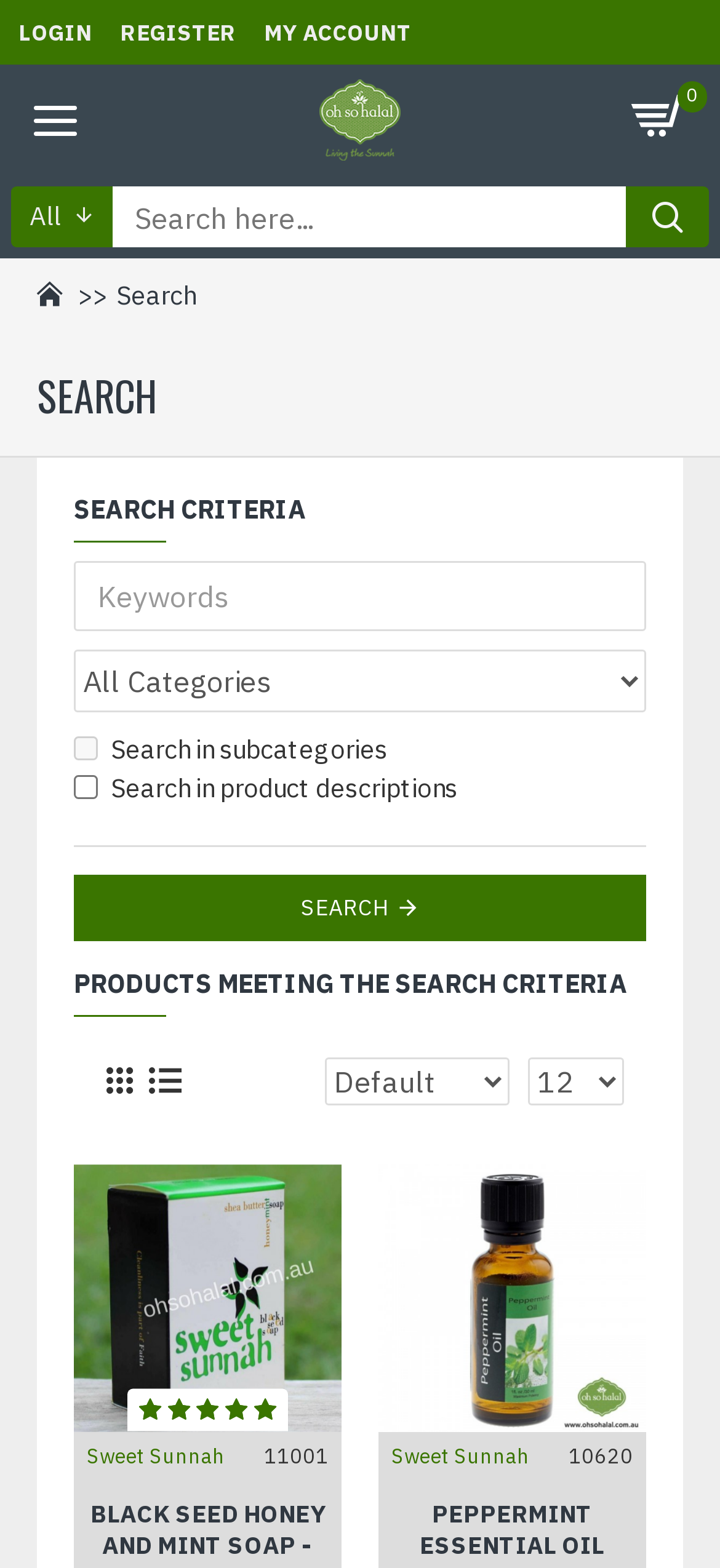Summarize the webpage with intricate details.

This webpage is an e-commerce platform for Oh So Halal, a store providing Halal Certified Health & Beauty products. At the top, there are three links: "LOGIN", "REGISTER", and "MY ACCOUNT", aligned horizontally. Next to them is the Oh So Halal logo, which is an image with a link to the website's homepage. On the right side of the top section, there is a shopping cart icon with a "0" indicator.

Below the top section, there is a search bar with a placeholder text "Search here..." and a search button with a magnifying glass icon. To the left of the search bar, there are two links: a Facebook icon and a "Search" link.

The main content of the webpage is divided into three sections. The first section is a search criteria section, where users can input keywords, select categories, and choose to search in subcategories or product descriptions. There is a "SEARCH" button at the bottom of this section.

The second section displays the search results, with a heading "PRODUCTS MEETING THE SEARCH CRITERIA". This section contains a list of products, each with an image, product name, and price. There are two products displayed, "Black Seed Honey and Mint Soap - 120g" and "Peppermint Essential Oil", with their respective images and prices.

The third section appears to be a product details section, with a heading "PEPPERMINT ESSENTIAL OIL". This section contains a product image, product name, and price.